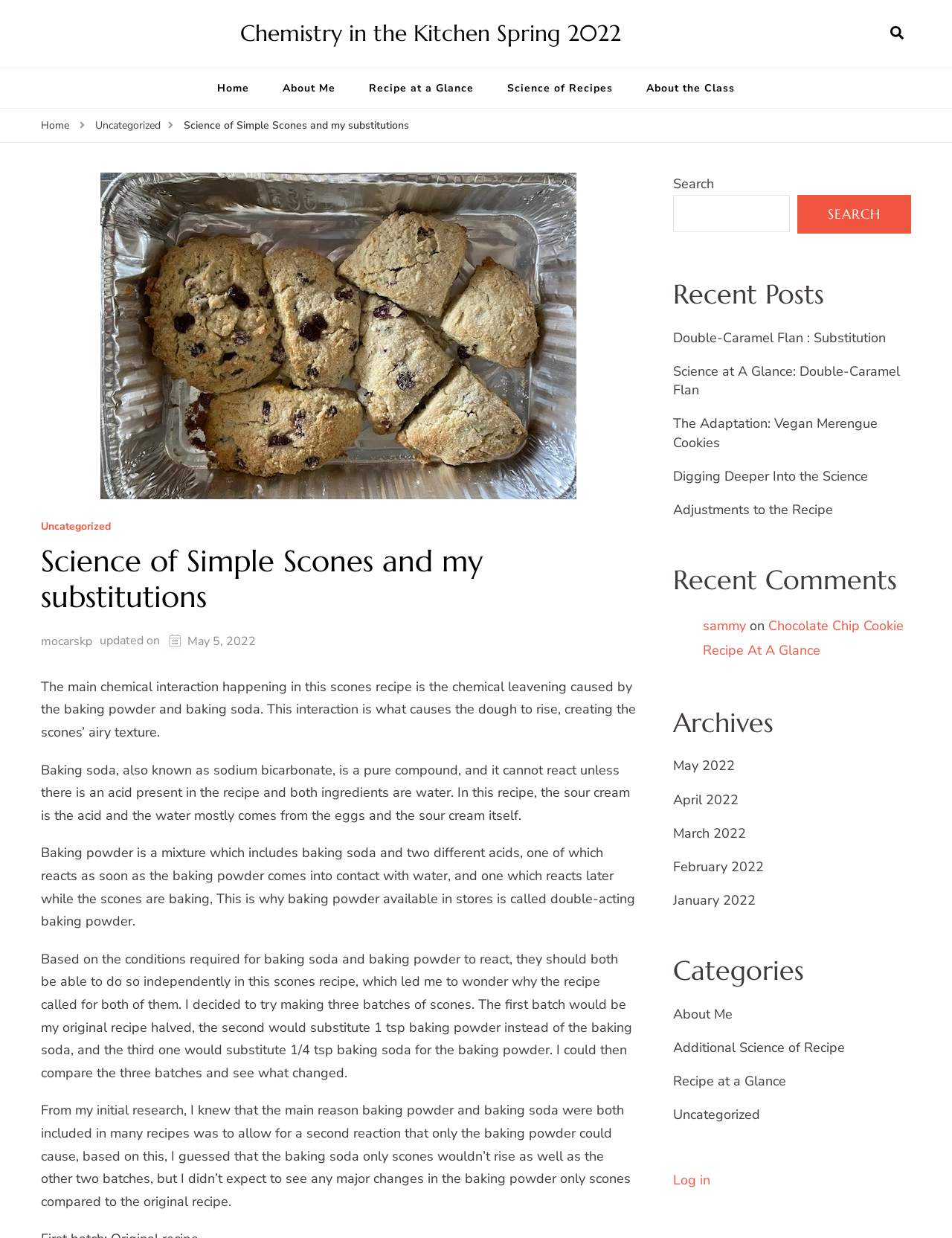Can you specify the bounding box coordinates of the area that needs to be clicked to fulfill the following instruction: "Read the Science of Simple Scones and my substitutions article"?

[0.043, 0.439, 0.668, 0.496]